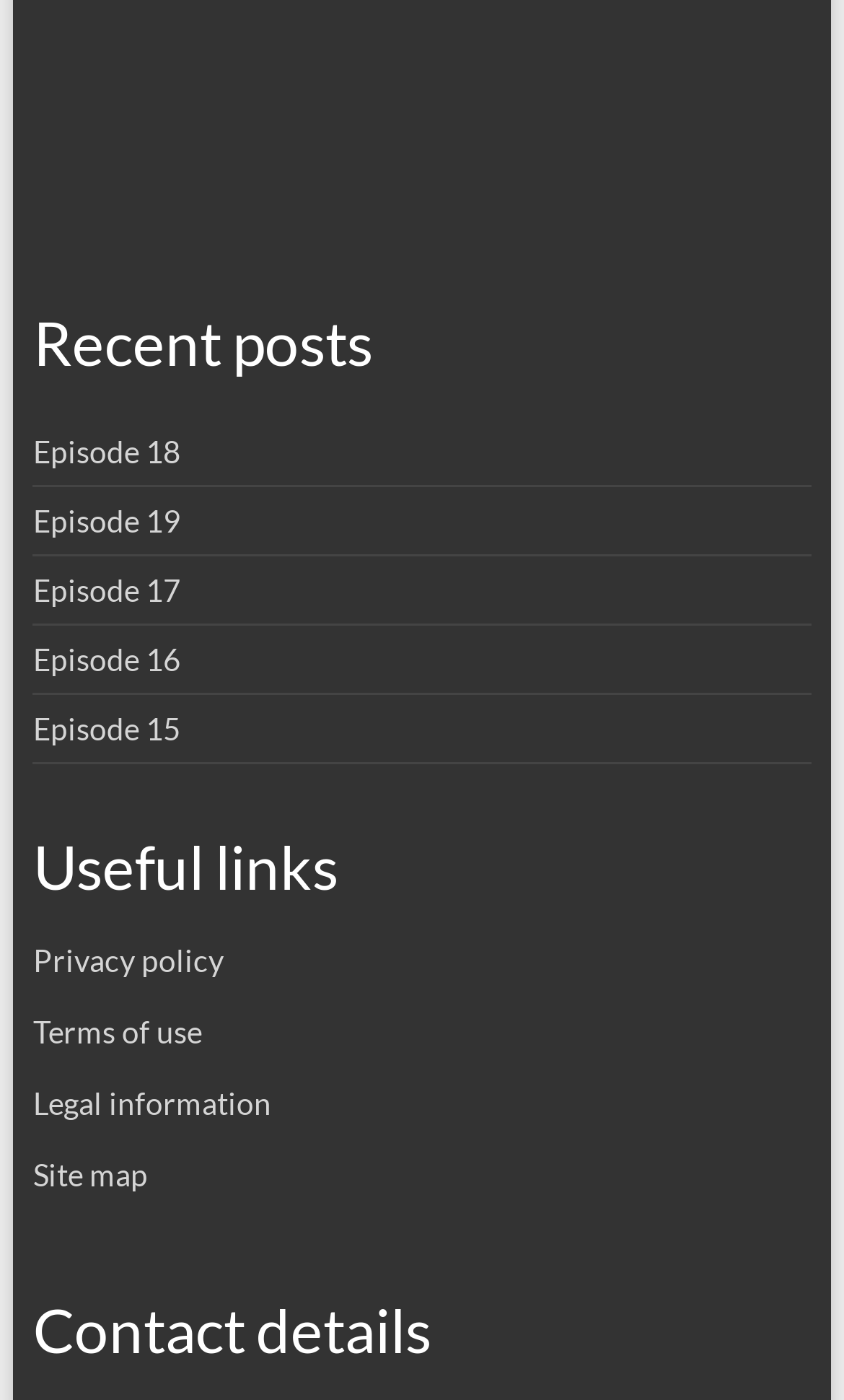Highlight the bounding box coordinates of the element you need to click to perform the following instruction: "Click the 'Delivering Development podcast logo'."

[0.172, 0.122, 0.828, 0.148]